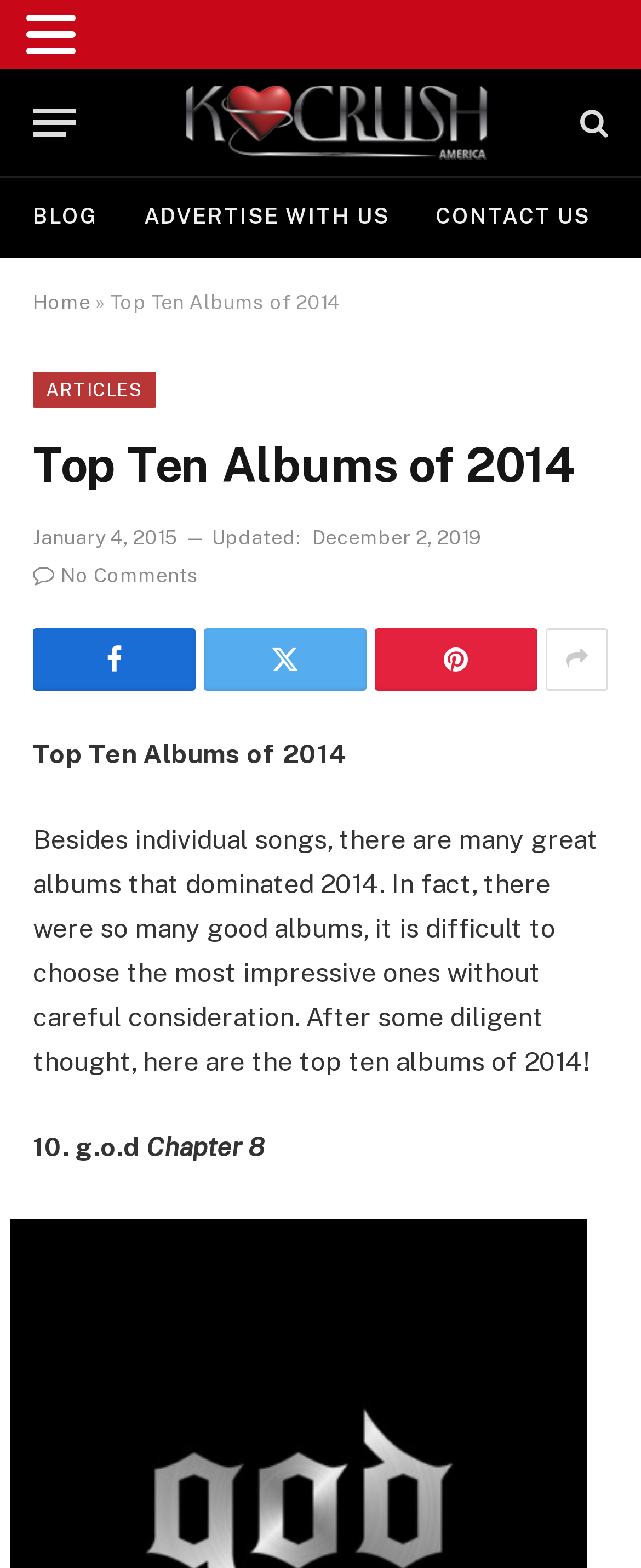Provide the bounding box coordinates for the UI element that is described as: "Advertise With Us".

[0.189, 0.113, 0.644, 0.165]